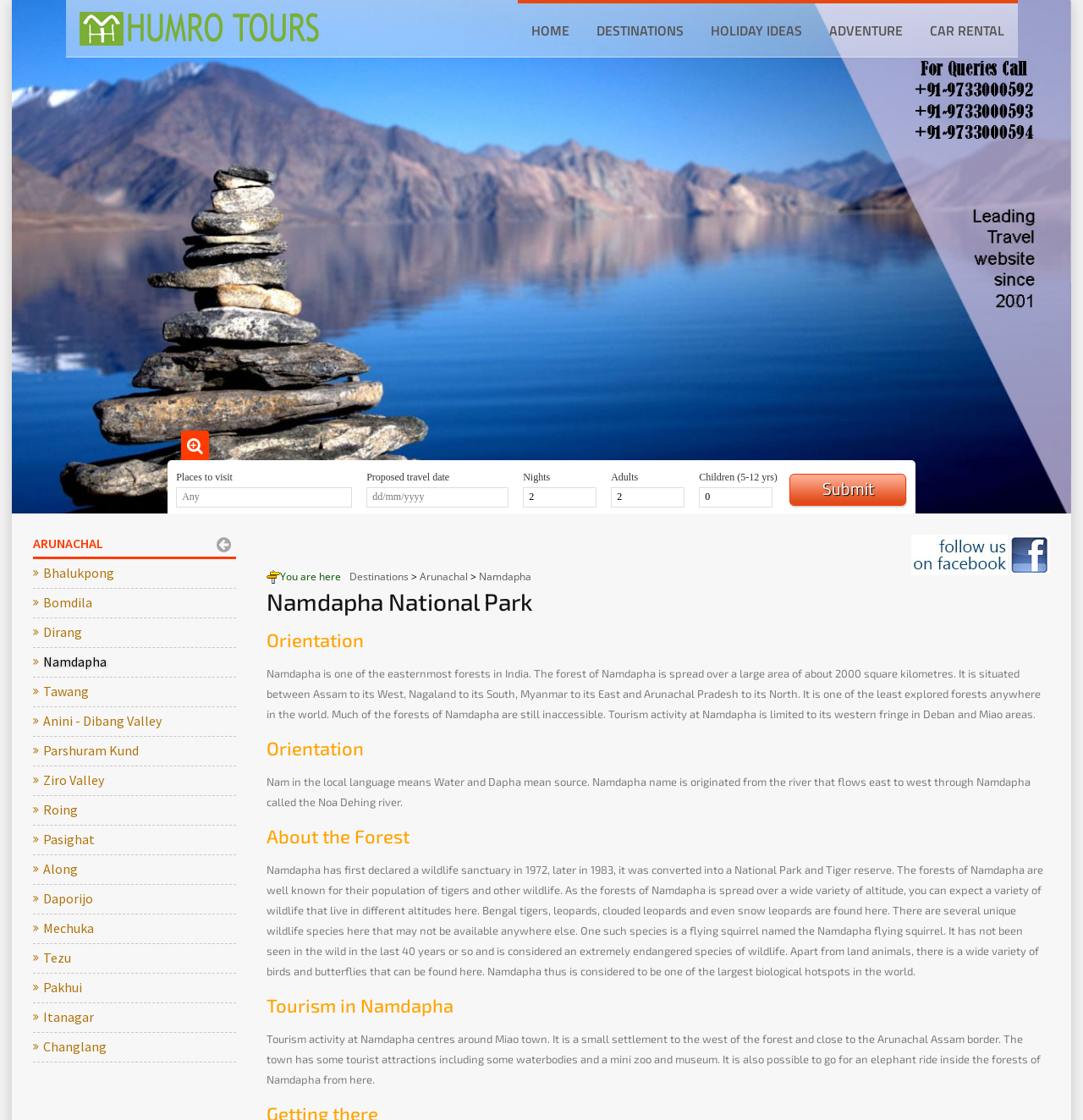Could you locate the bounding box coordinates for the section that should be clicked to accomplish this task: "Explore 'Namdapha' tourism information".

[0.038, 0.579, 0.228, 0.604]